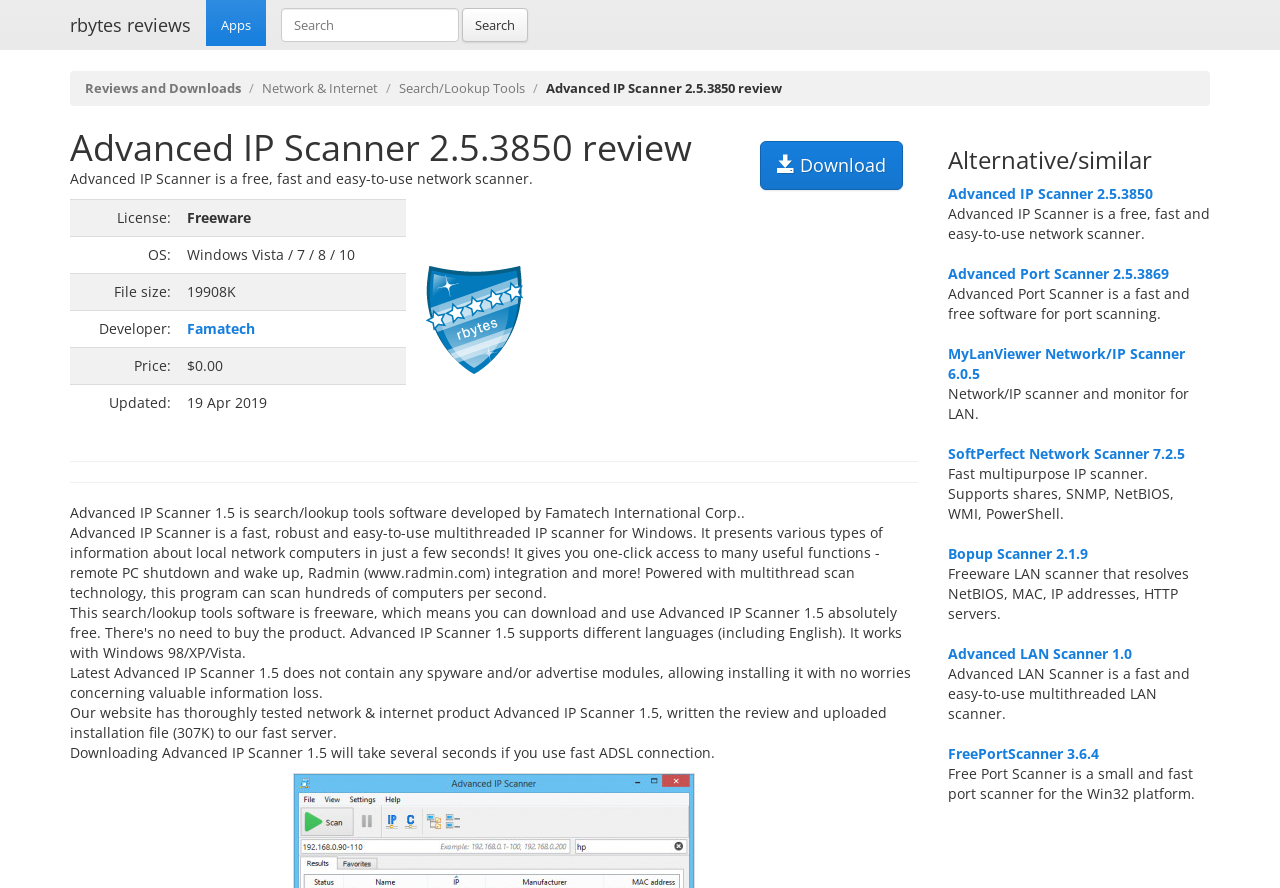Please examine the image and answer the question with a detailed explanation:
What is the operating system required for Advanced IP Scanner?

The operating system required for Advanced IP Scanner is mentioned in the table under the 'OS:' column, which is Windows Vista / 7 / 8 / 10.